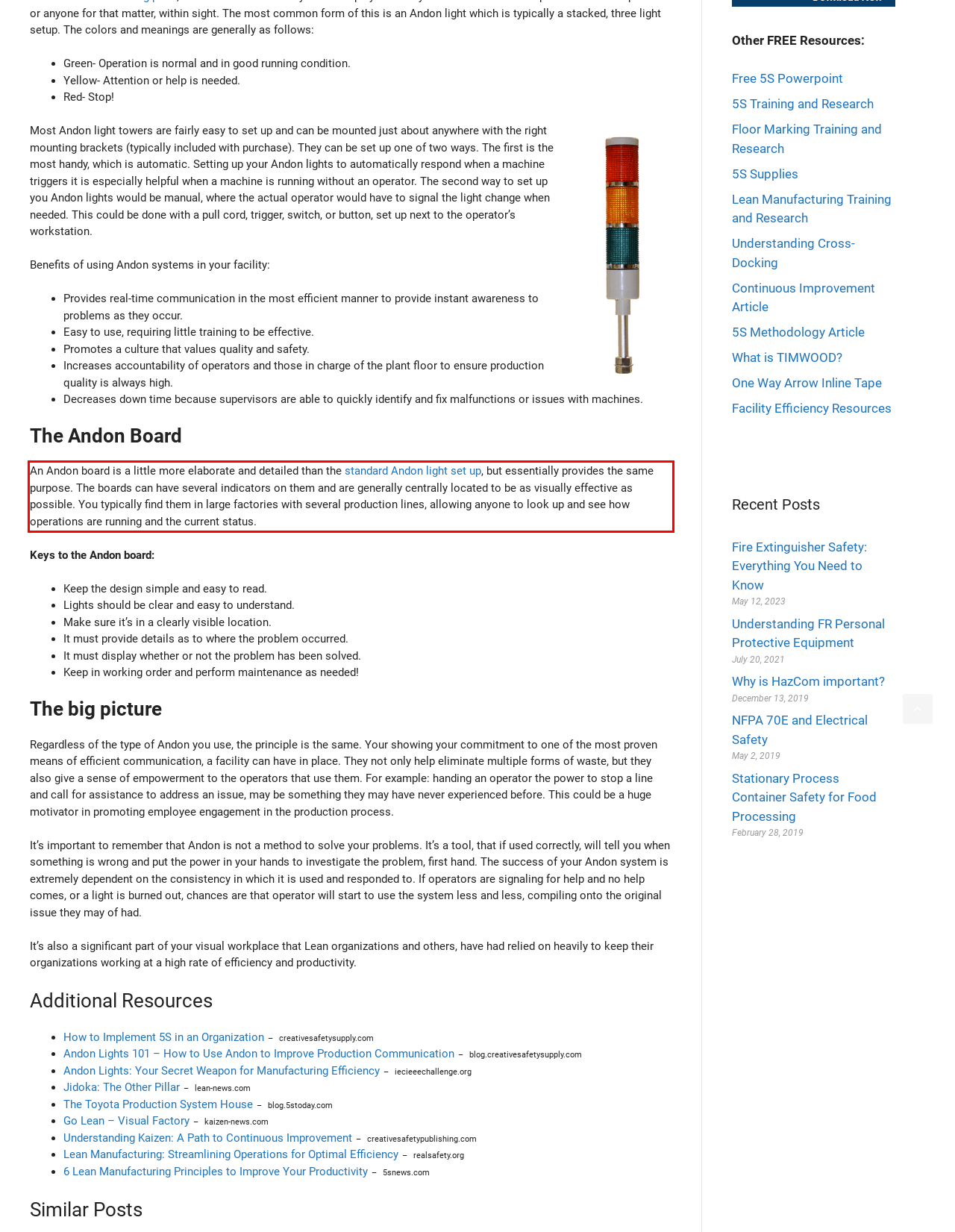You are given a webpage screenshot with a red bounding box around a UI element. Extract and generate the text inside this red bounding box.

An Andon board is a little more elaborate and detailed than the standard Andon light set up, but essentially provides the same purpose. The boards can have several indicators on them and are generally centrally located to be as visually effective as possible. You typically find them in large factories with several production lines, allowing anyone to look up and see how operations are running and the current status.